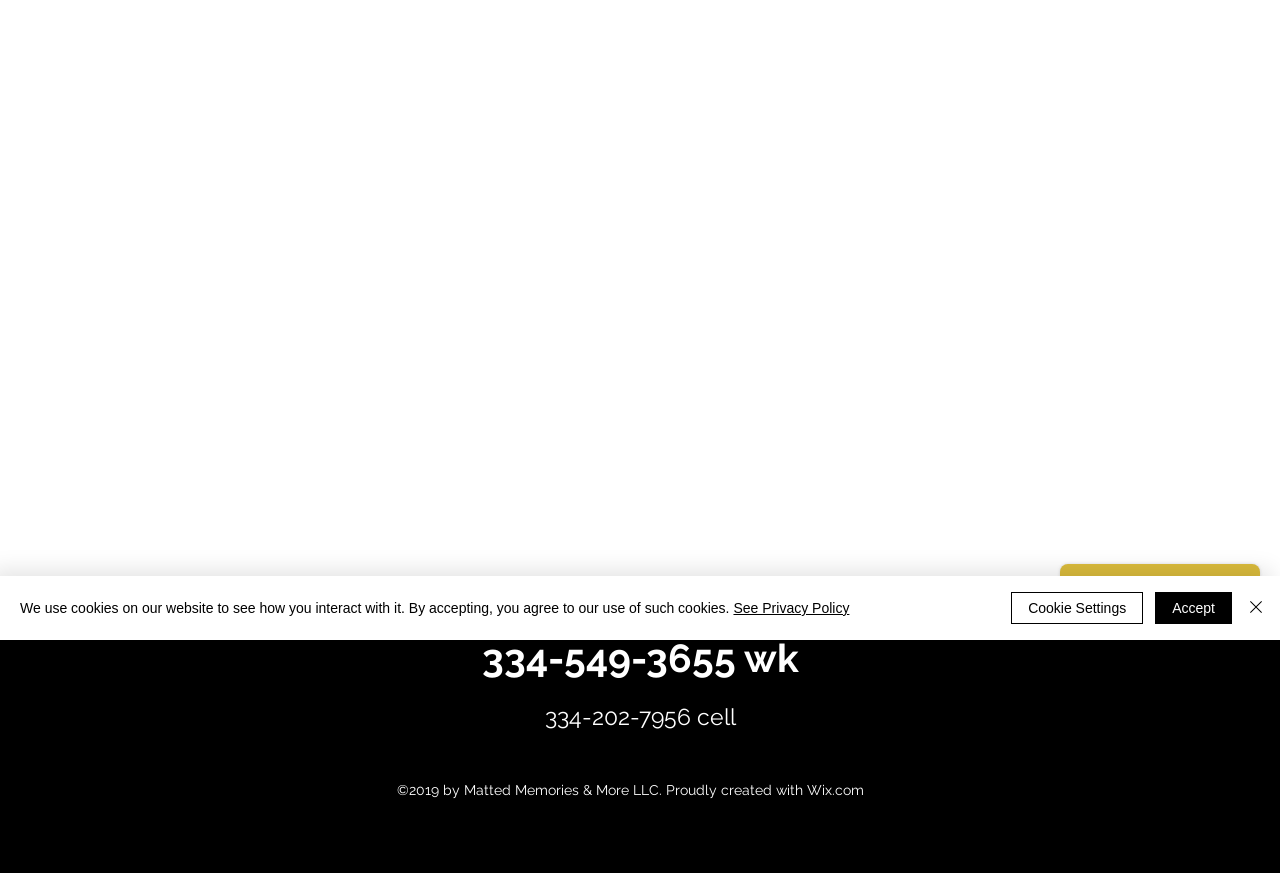Given the element description aria-label="Close", identify the bounding box coordinates for the UI element on the webpage screenshot. The format should be (top-left x, top-left y, bottom-right x, bottom-right y), with values between 0 and 1.

[0.972, 0.678, 0.991, 0.715]